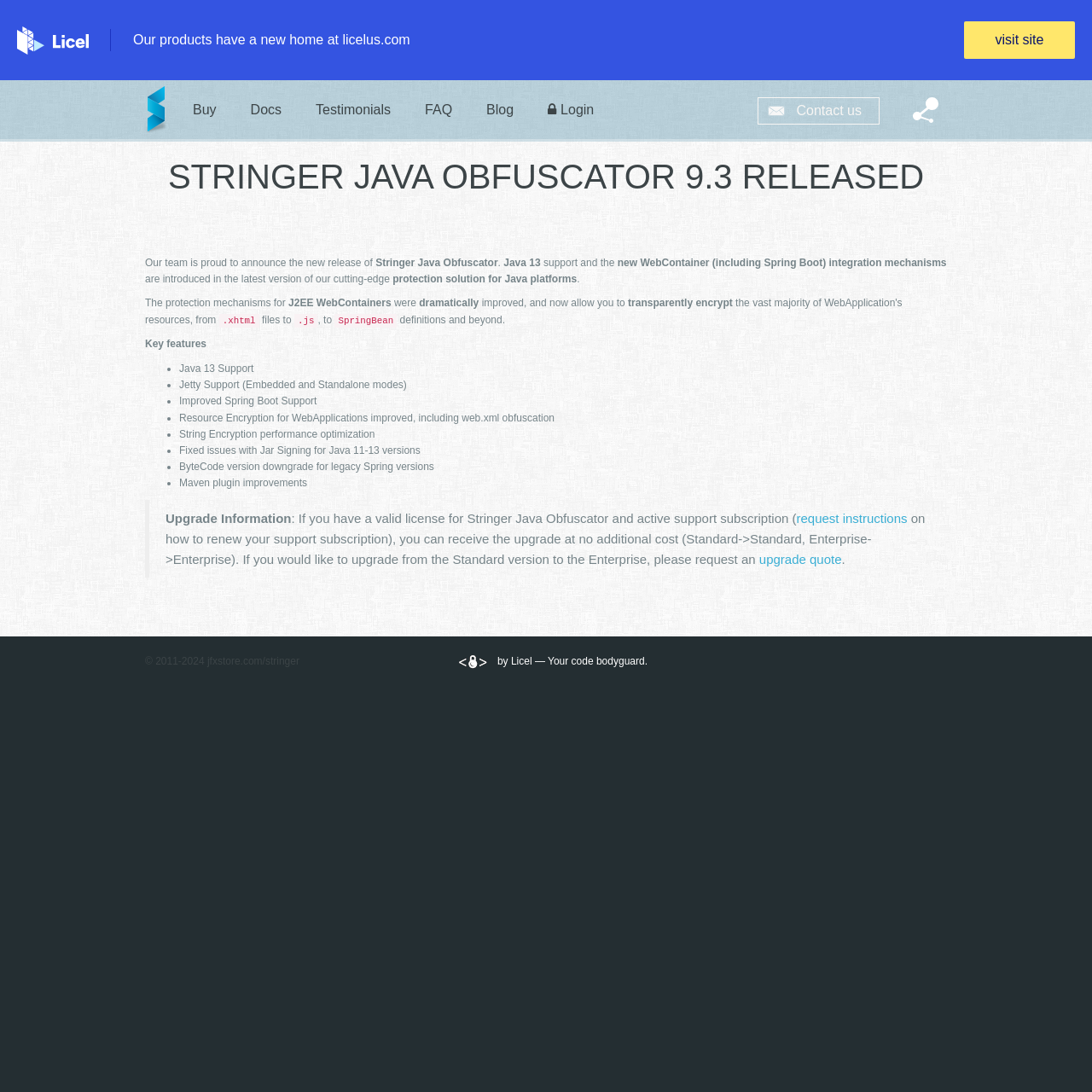Locate the coordinates of the bounding box for the clickable region that fulfills this instruction: "Click on the 'Home' link".

[0.125, 0.073, 0.161, 0.127]